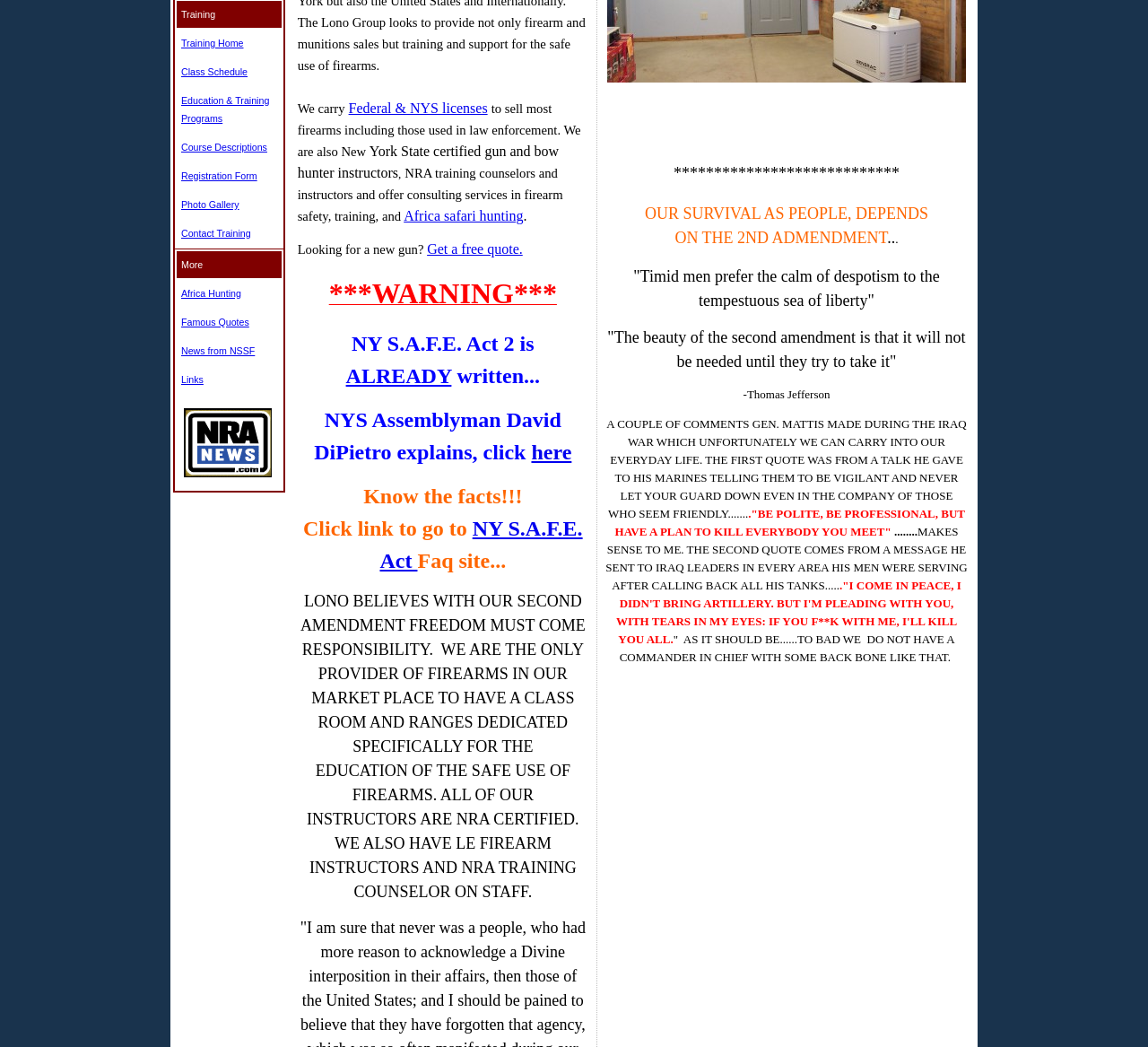Predict the bounding box of the UI element that fits this description: "here".

[0.463, 0.421, 0.498, 0.443]